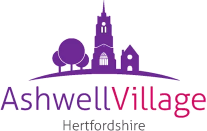What is the color scheme of the logo?
Can you provide an in-depth and detailed response to the question?

The color scheme of the logo is a mix of deep purple and bright pink, creating a vibrant and inviting appearance that reflects the charm of the village.